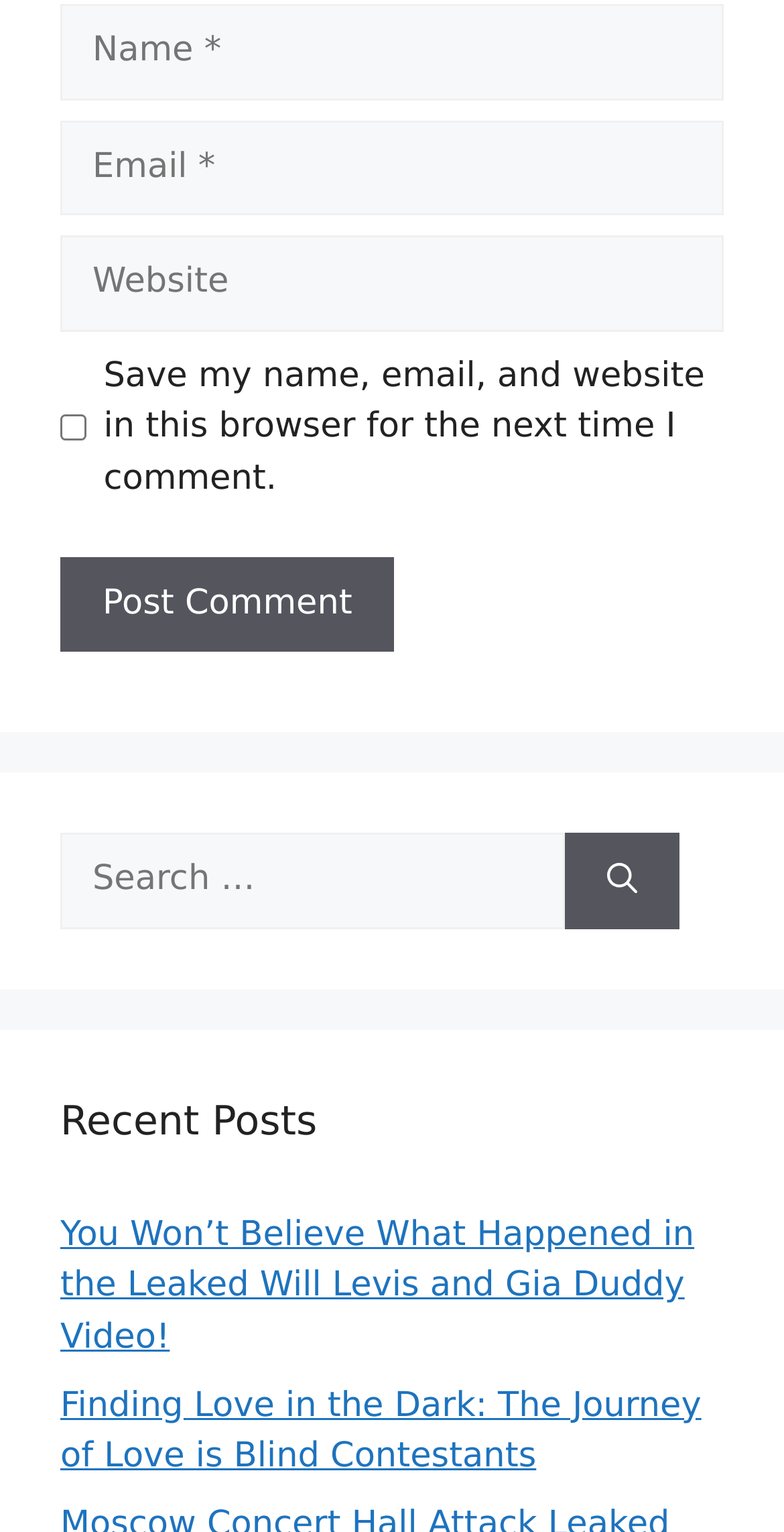Please provide the bounding box coordinates for the element that needs to be clicked to perform the following instruction: "Input your email". The coordinates should be given as four float numbers between 0 and 1, i.e., [left, top, right, bottom].

[0.077, 0.078, 0.923, 0.141]